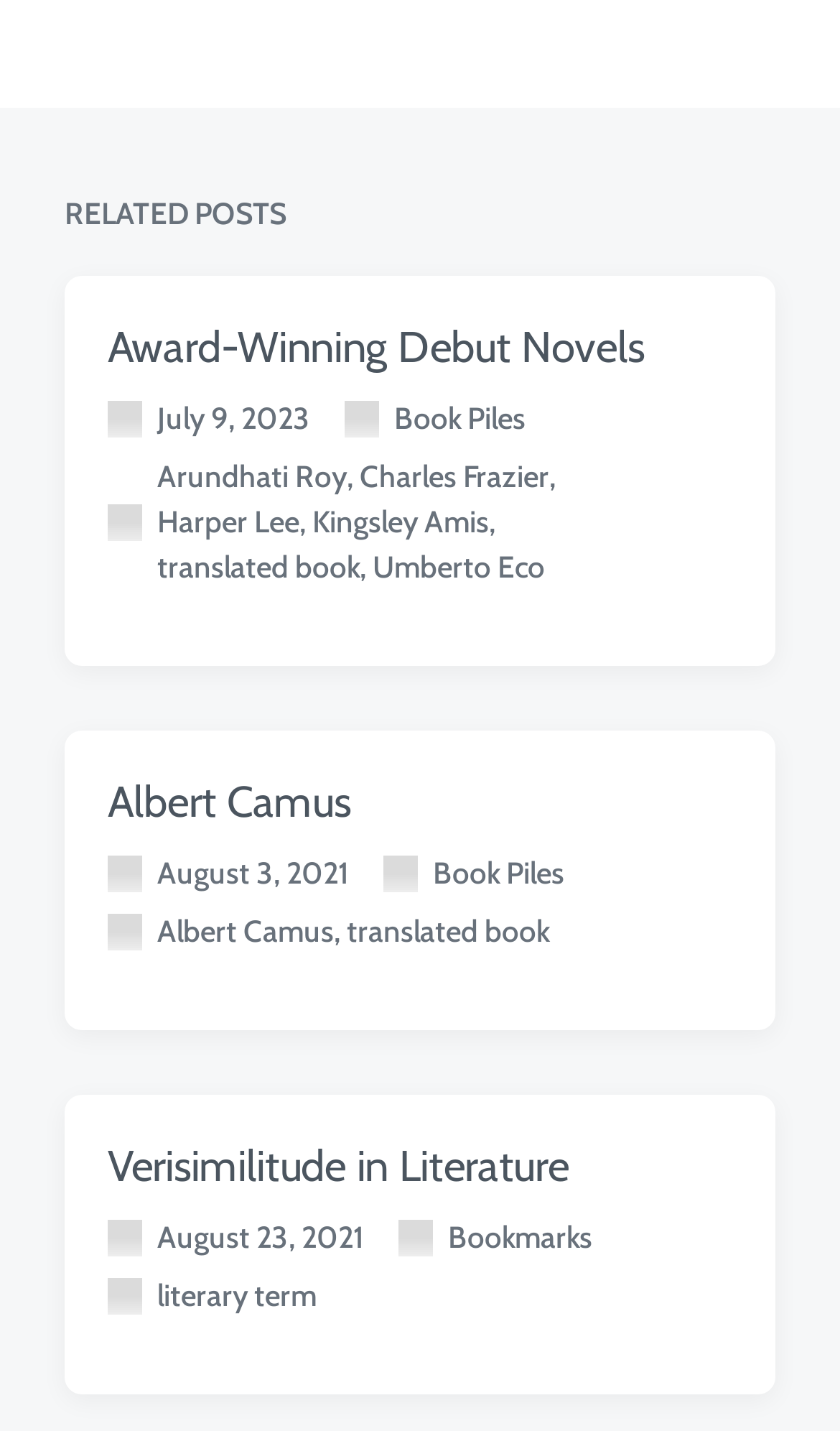Identify the bounding box coordinates for the element that needs to be clicked to fulfill this instruction: "Read about Albert Camus". Provide the coordinates in the format of four float numbers between 0 and 1: [left, top, right, bottom].

[0.128, 0.542, 0.417, 0.578]